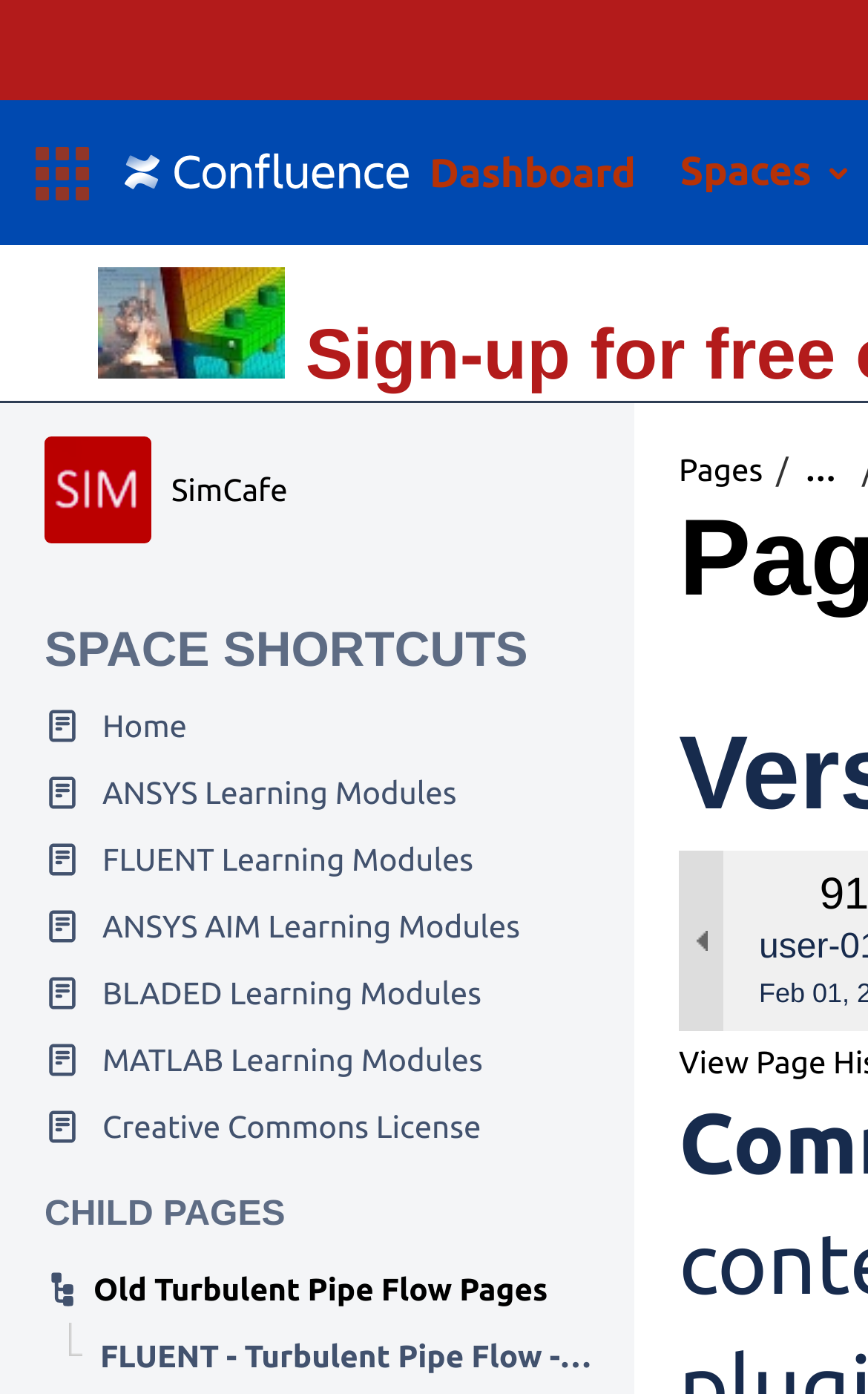Please specify the bounding box coordinates of the clickable region to carry out the following instruction: "Show all breadcrumbs". The coordinates should be four float numbers between 0 and 1, in the format [left, top, right, bottom].

[0.913, 0.324, 0.978, 0.351]